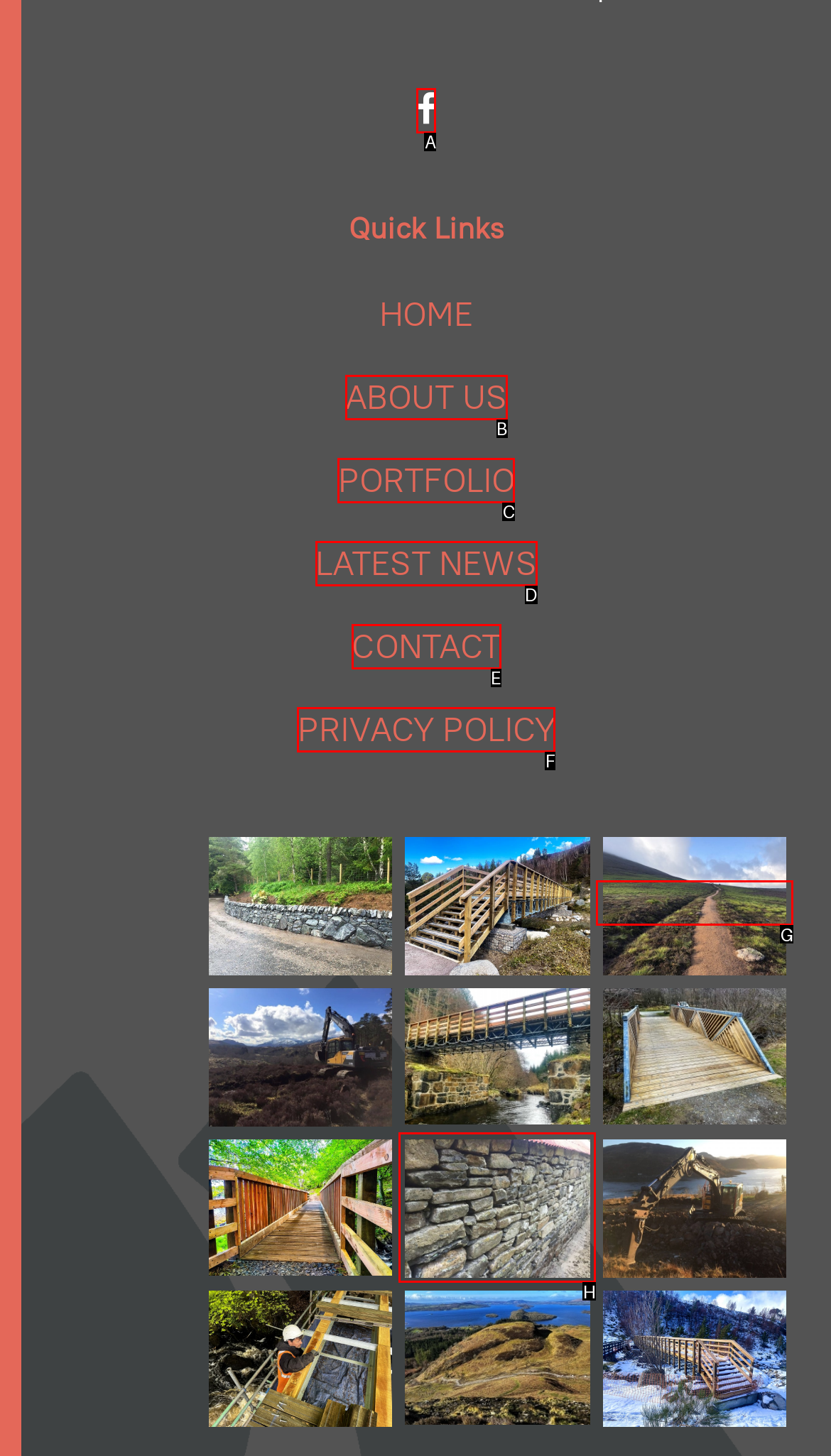What option should I click on to execute the task: View the 'Stonework' image? Give the letter from the available choices.

H